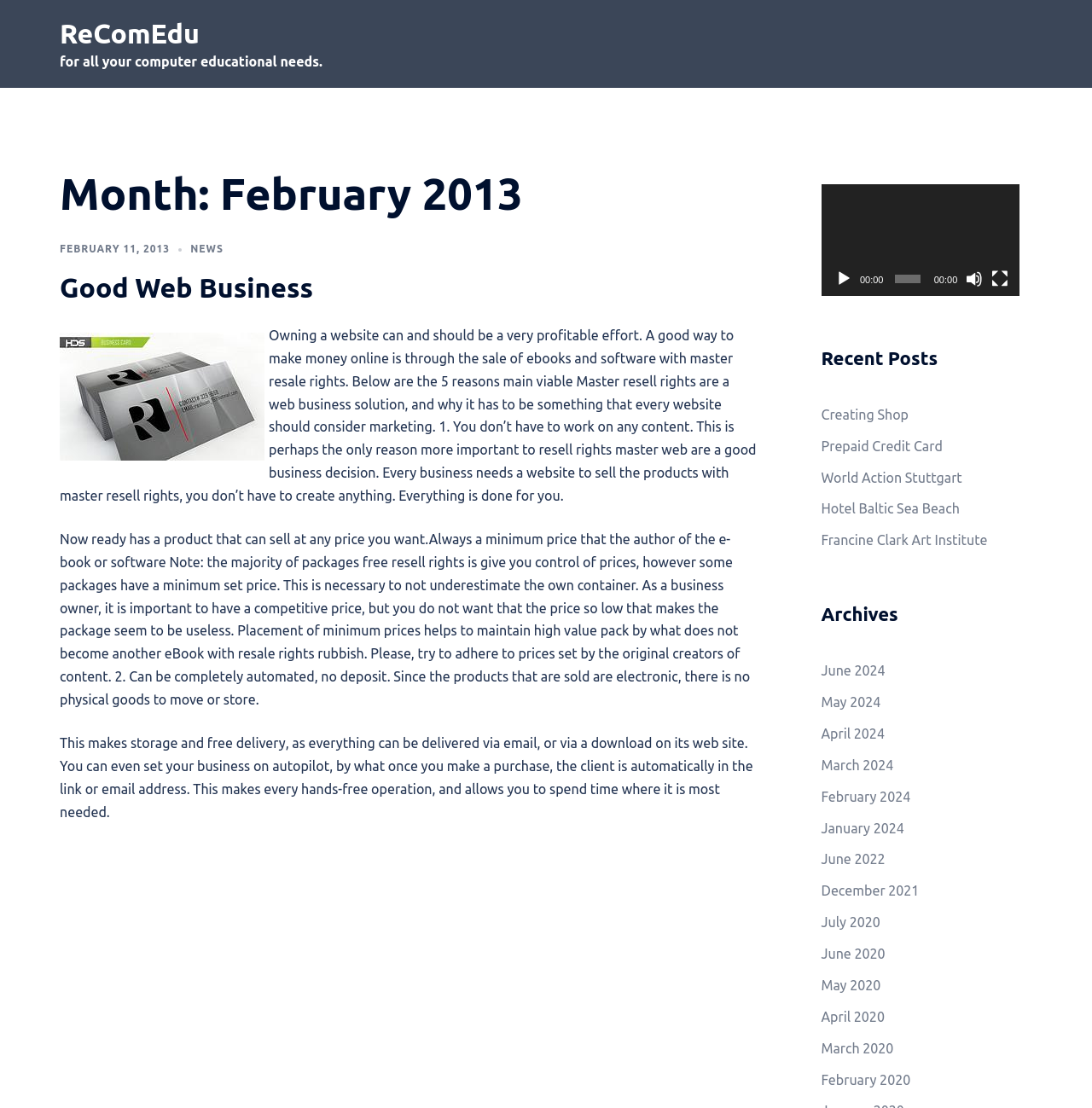Please identify the bounding box coordinates of the clickable region that I should interact with to perform the following instruction: "Read the 'Good Web Business' article". The coordinates should be expressed as four float numbers between 0 and 1, i.e., [left, top, right, bottom].

[0.055, 0.244, 0.693, 0.274]